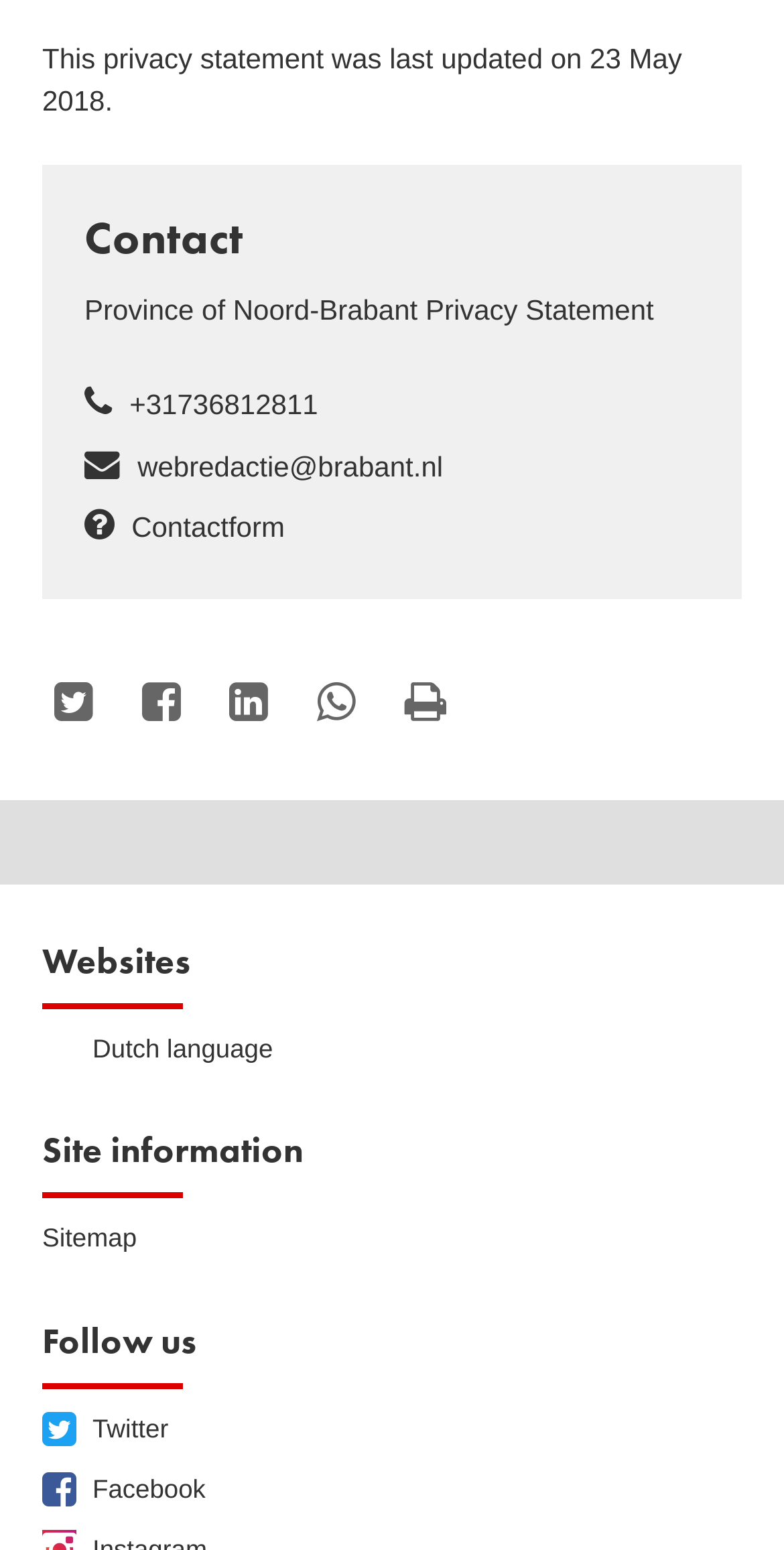Identify and provide the bounding box coordinates of the UI element described: "Dutch language". The coordinates should be formatted as [left, top, right, bottom], with each number being a float between 0 and 1.

[0.054, 0.657, 0.946, 0.695]